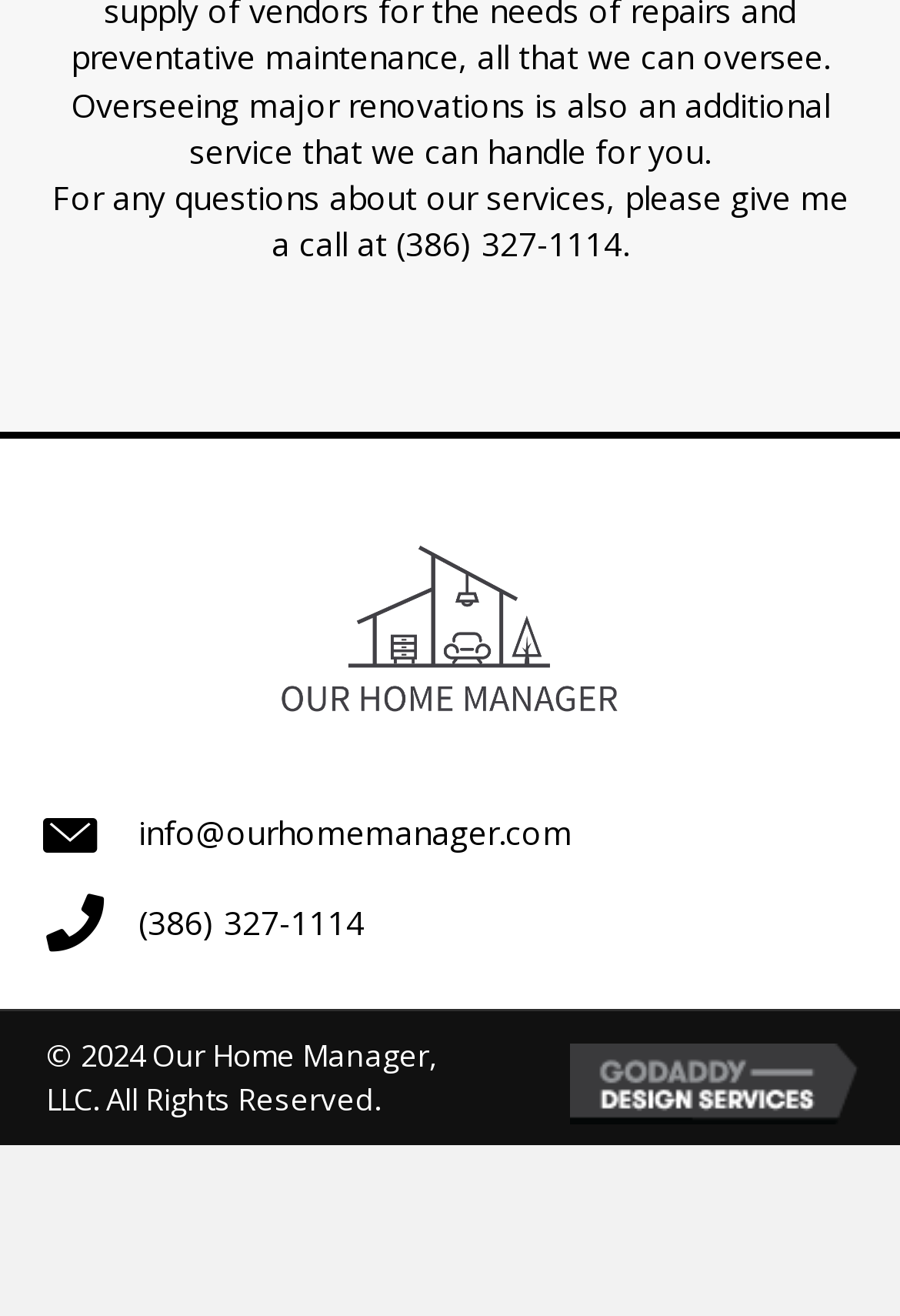Please provide a detailed answer to the question below by examining the image:
What is the name of the web design company mentioned at the bottom?

I found the web design company name by looking at the link element with the text 'GoDaddy Web Design' and the adjacent image element with the same text.